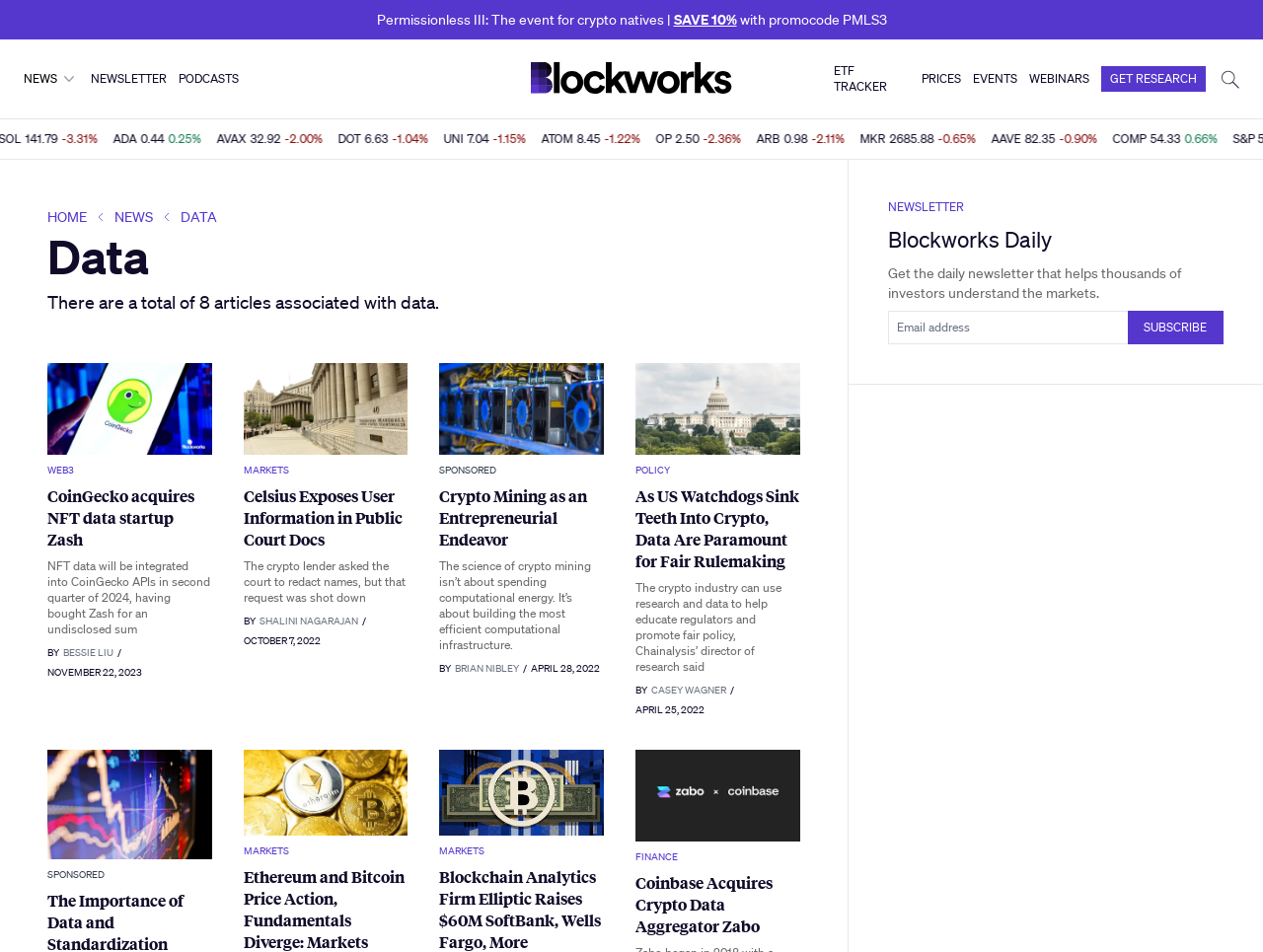Find the bounding box coordinates of the clickable region needed to perform the following instruction: "Click on NEWS". The coordinates should be provided as four float numbers between 0 and 1, i.e., [left, top, right, bottom].

[0.019, 0.073, 0.062, 0.093]